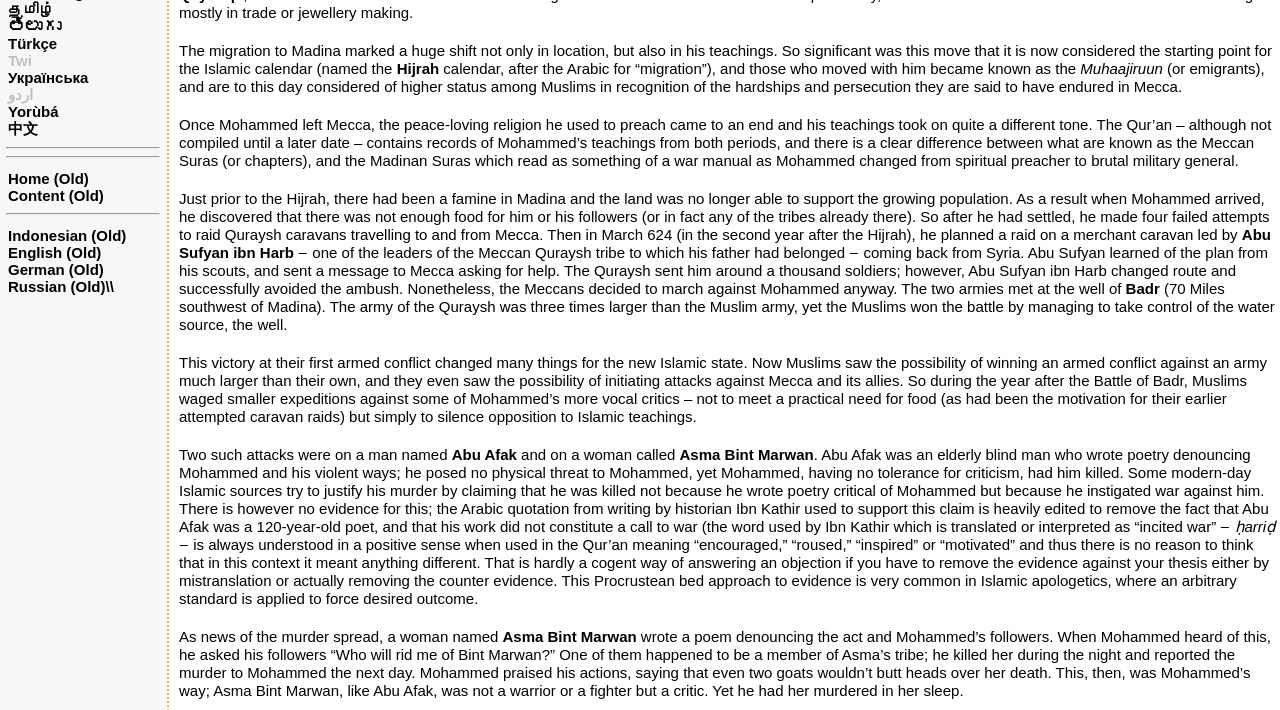Using the description: "Russian (Old)", determine the UI element's bounding box coordinates. Ensure the coordinates are in the format of four float numbers between 0 and 1, i.e., [left, top, right, bottom].

[0.006, 0.391, 0.082, 0.415]